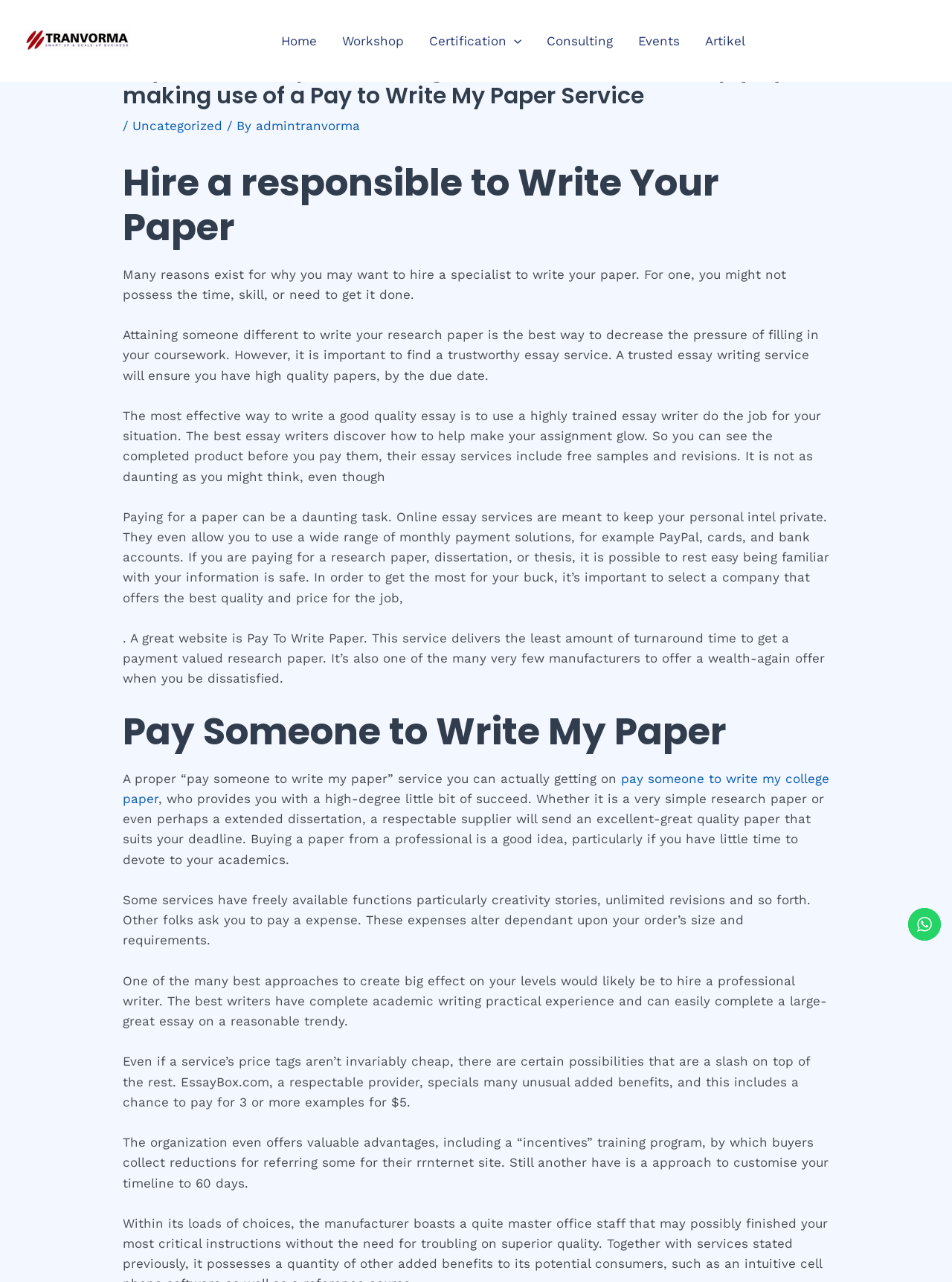Extract the primary heading text from the webpage.

Pay To Write Paper – Some great benefits of Just simply by making use of a Pay to Write My Paper Service